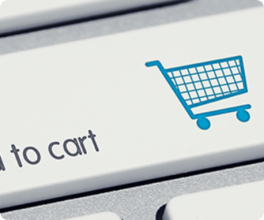What text is displayed on the keyboard key?
From the image, respond with a single word or phrase.

Add to cart